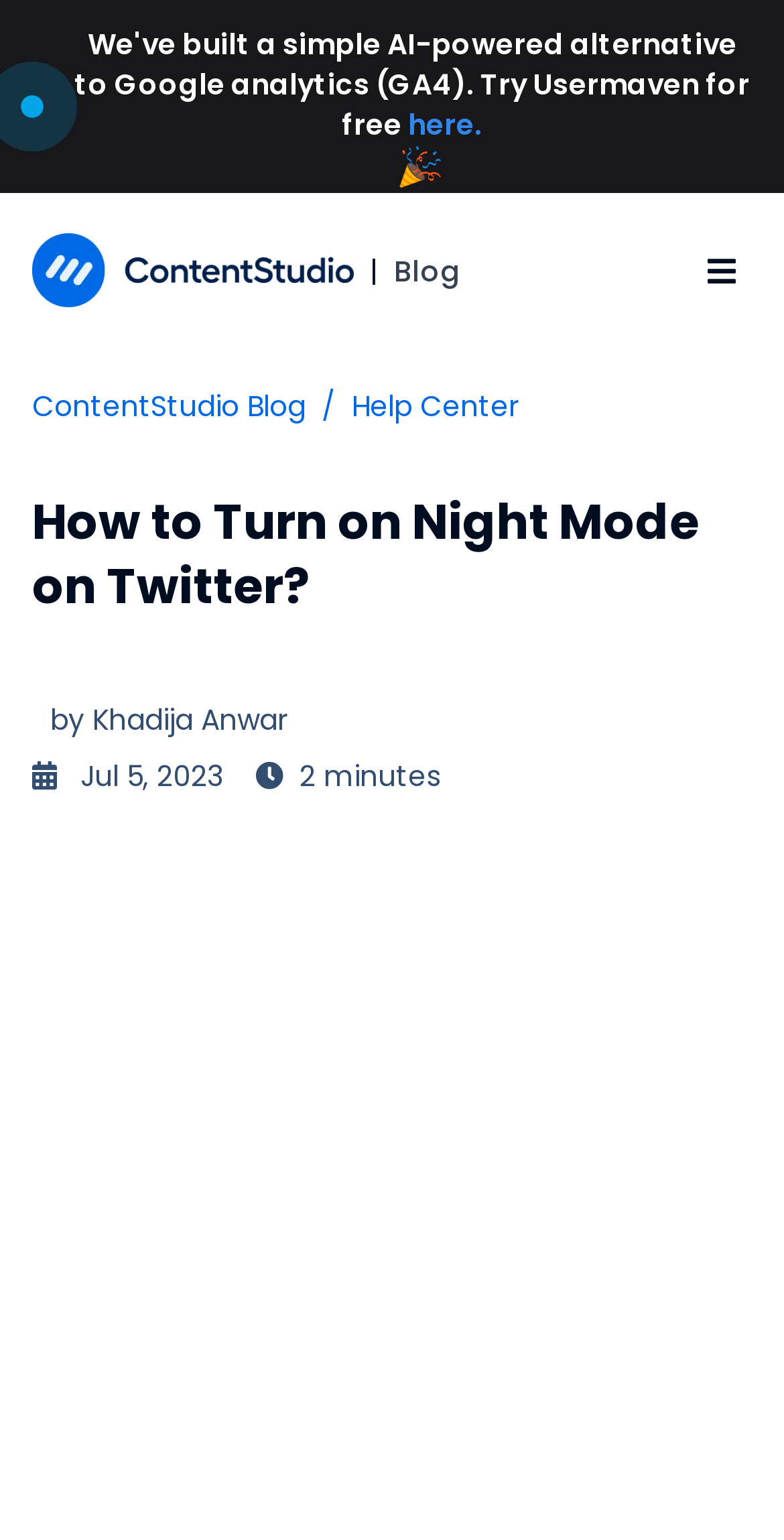Please find and generate the text of the main heading on the webpage.

How to Turn on Night Mode on Twitter?